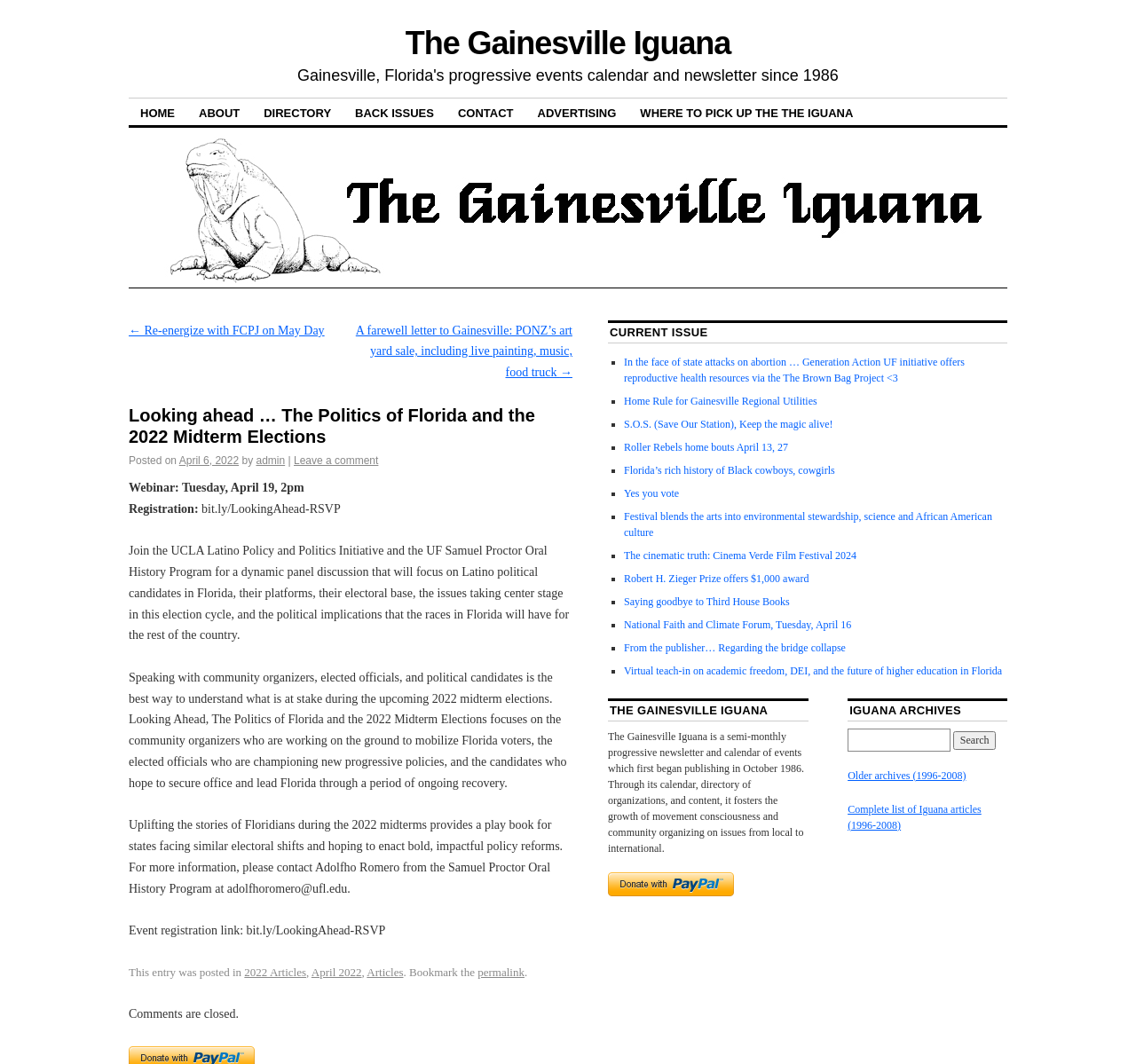What is the purpose of the Gainesville Iguana?
Answer the question using a single word or phrase, according to the image.

Fostering movement consciousness and community organizing